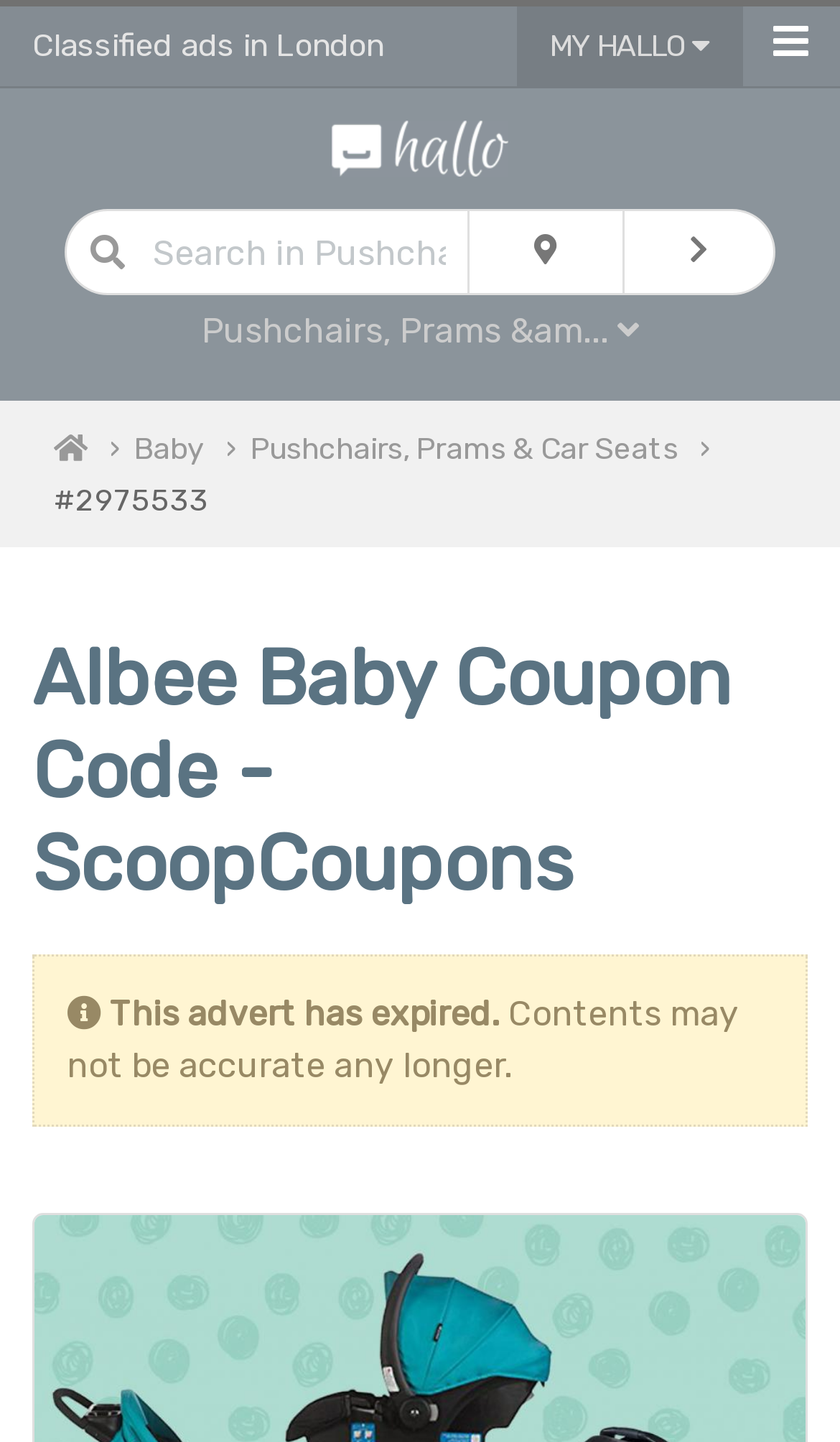Could you locate the bounding box coordinates for the section that should be clicked to accomplish this task: "Browse Pushchairs, Prams &am...".

[0.297, 0.299, 0.808, 0.325]